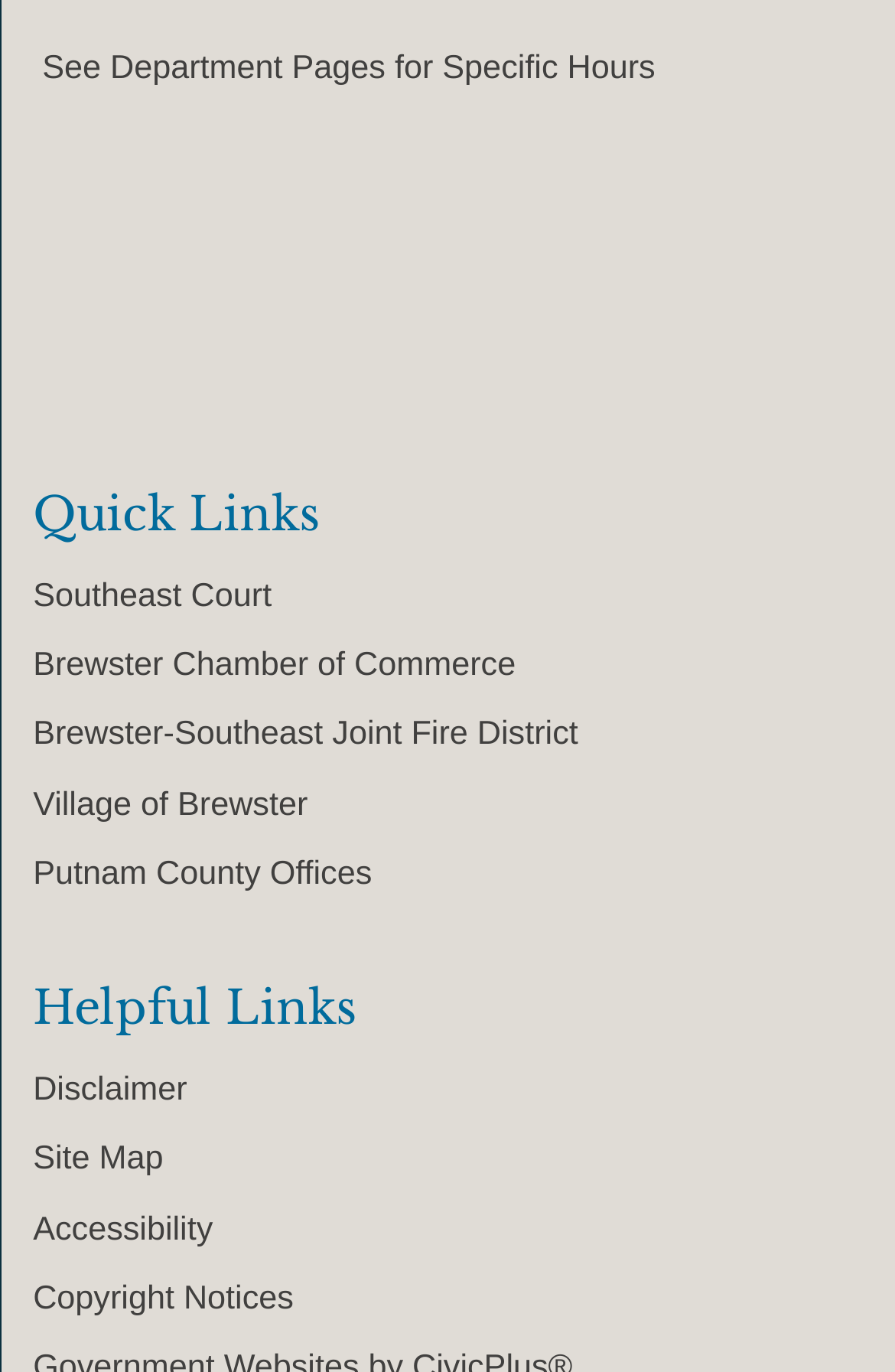Identify the bounding box coordinates of the region I need to click to complete this instruction: "Share on WhatsApp".

None